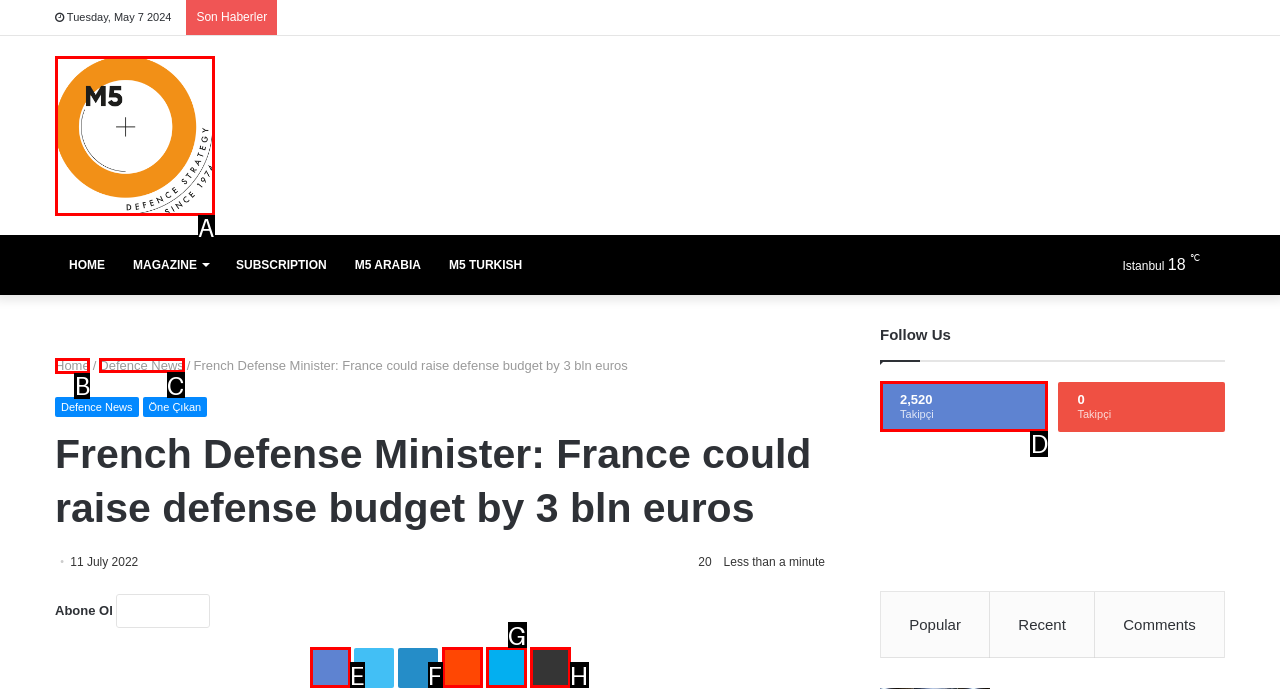Identify the letter of the UI element you need to select to accomplish the task: Click on the 'Defence News' link.
Respond with the option's letter from the given choices directly.

C